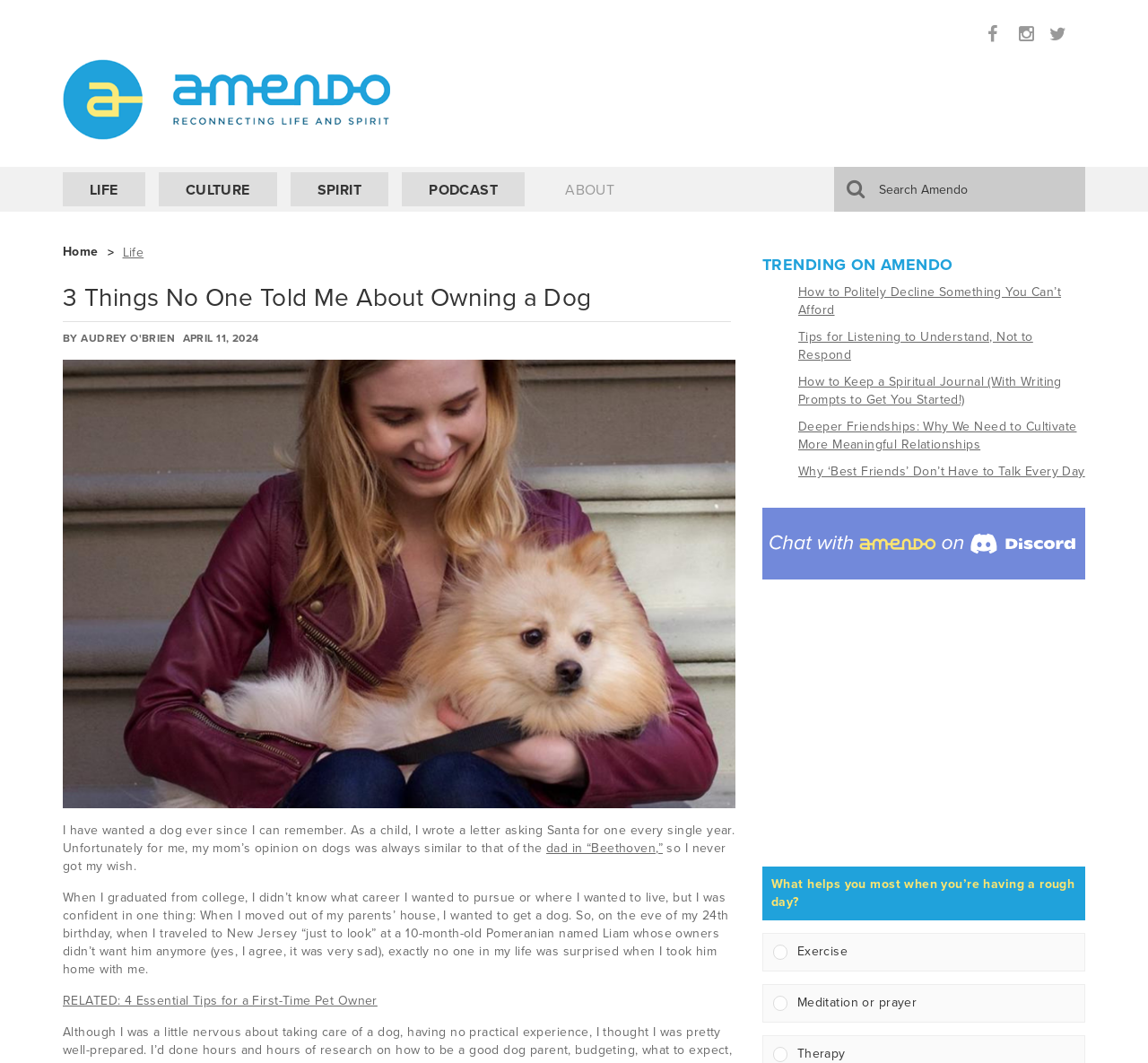Give a detailed overview of the webpage's appearance and contents.

This webpage is about owning a dog, specifically the author's personal experience and things they weren't prepared for. At the top, there is a navigation menu with links to different sections of the website, including "LIFE", "CULTURE", "SPIRIT", "PODCAST", and "ABOUT". Below the navigation menu, there is a search bar with a "Search" button.

The main content of the webpage is an article titled "3 Things No One Told Me About Owning a Dog". The article is written by Audrey O'Brien and was published on April 11, 2024. The article begins with a personal anecdote about the author's childhood desire to have a dog and how they finally got one after graduating from college. The text is divided into several paragraphs, with a link to a related article "4 Essential Tips for a First-Time Pet Owner" in the middle.

On the right side of the webpage, there is a section titled "TRENDING ON AMENDO" with a list of four links to other articles, including "How to Politely Decline Something You Can’t Afford", "Tips for Listening to Understand, Not to Respond", "How to Keep a Spiritual Journal (With Writing Prompts to Get You Started!)", and "Deeper Friendships: Why We Need to Cultivate More Meaningful Relationships". Each link is preceded by a bullet point.

Below the trending articles section, there is a figure with a link, and a question "What helps you most when you’re having a rough day?" with two options, "Exercise" and "Meditation or prayer", each with a checkbox.